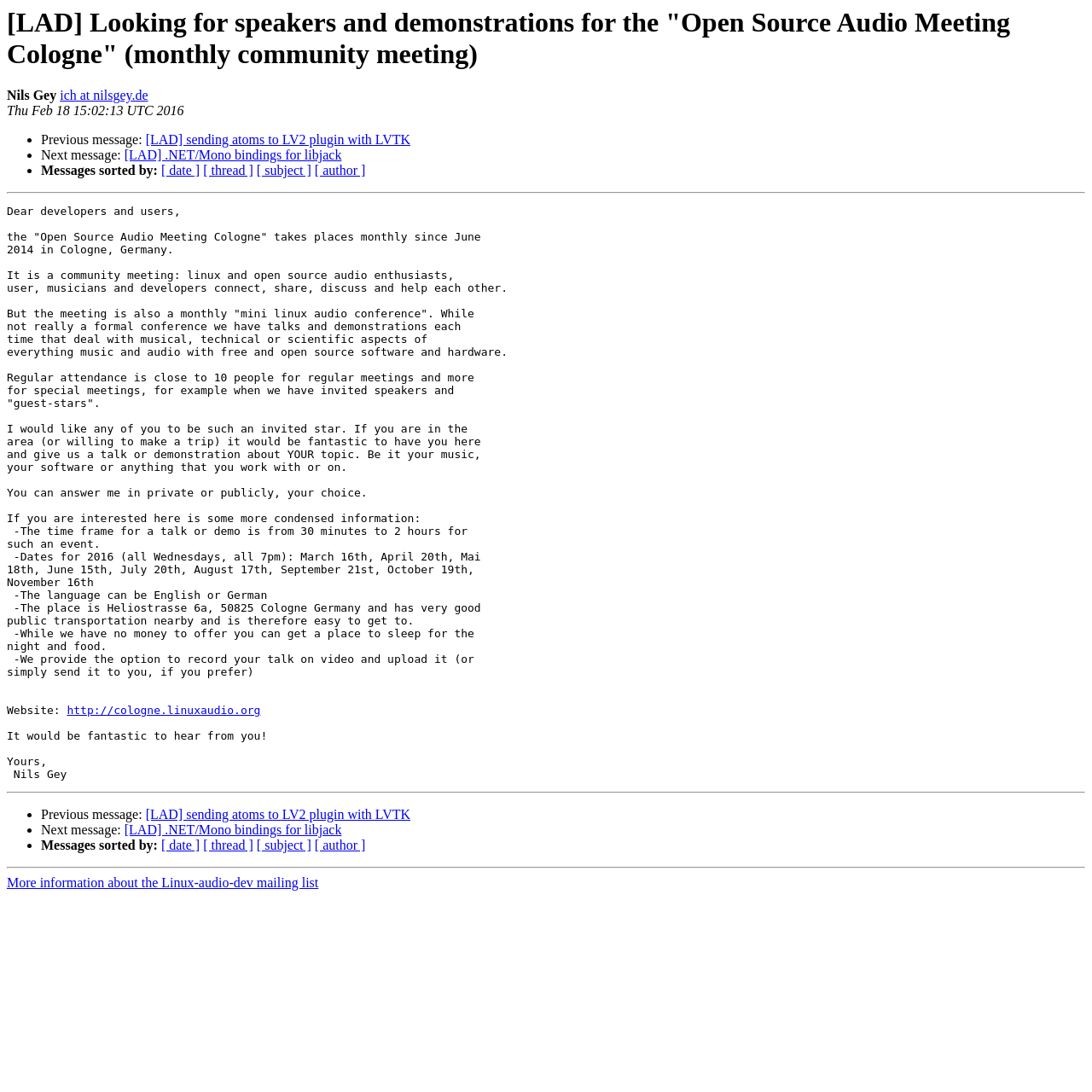Refer to the image and provide a thorough answer to this question:
What is the location of the meeting?

The location of the meeting is Heliostrasse 6a, 50825 Cologne Germany, as mentioned in the message 'The place is Heliostrasse 6a, 50825 Cologne Germany and has very good public transportation nearby and is therefore easy to get to'.